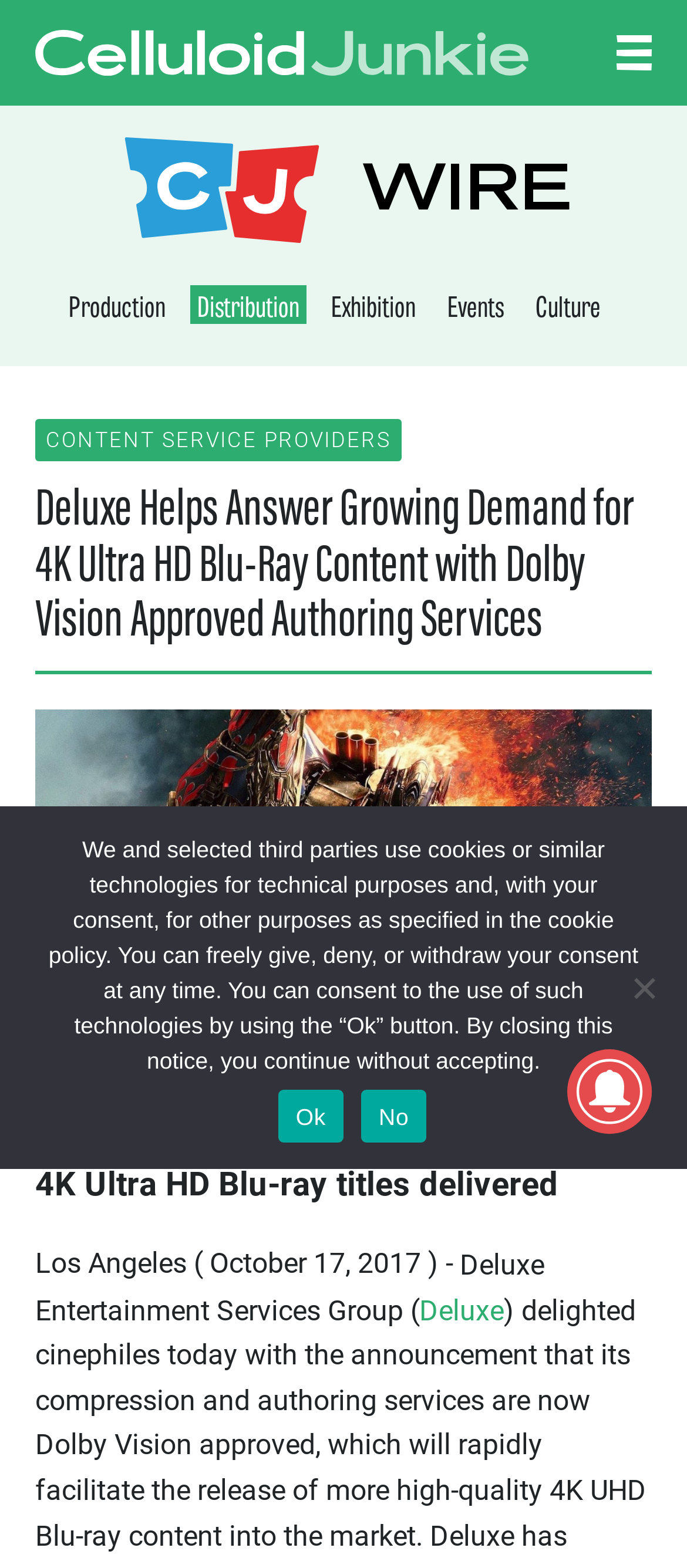Based on the element description, predict the bounding box coordinates (top-left x, top-left y, bottom-right x, bottom-right y) for the UI element in the screenshot: parent_node: CELLULOID JUNKIE

[0.051, 0.019, 0.769, 0.048]